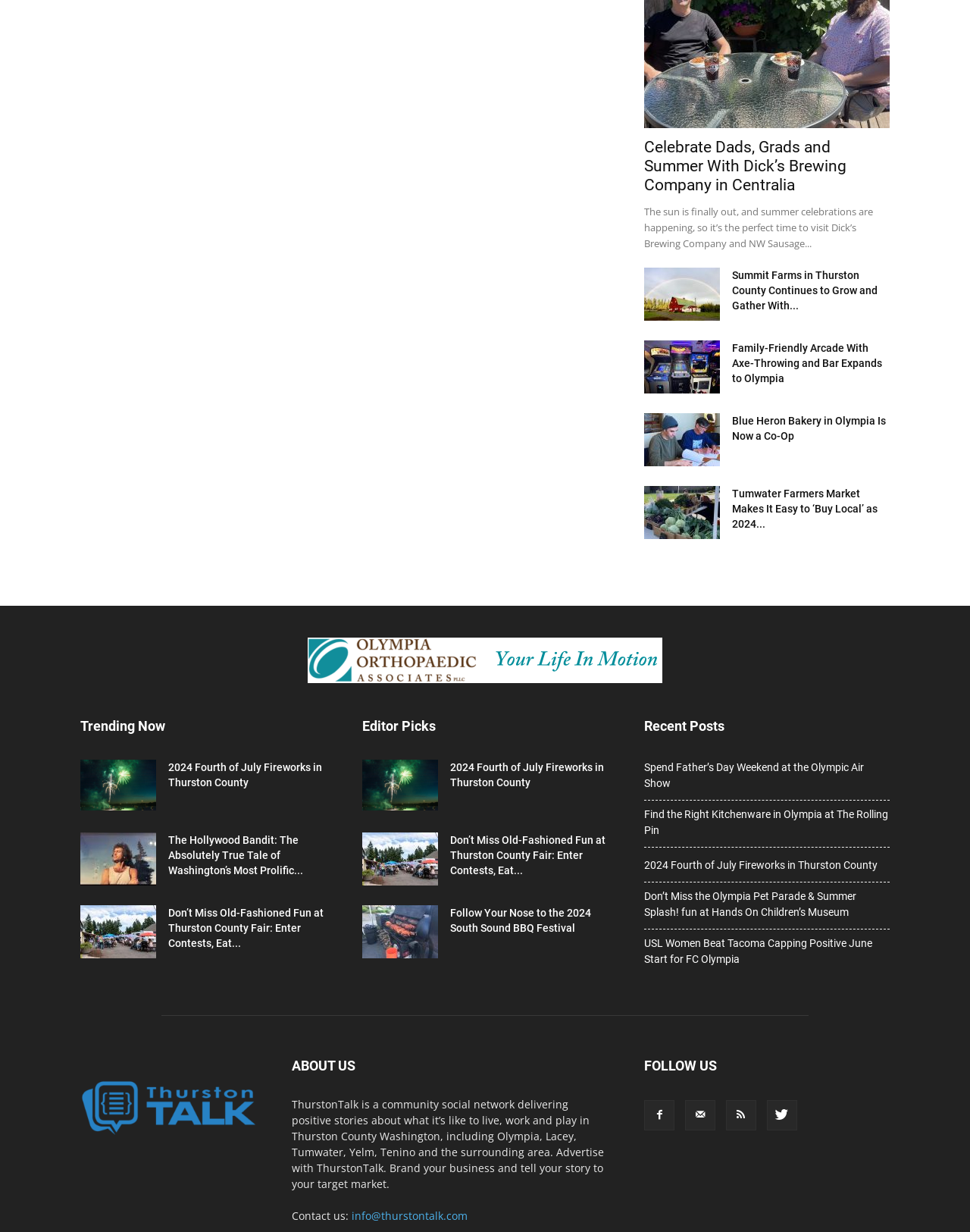Locate the bounding box coordinates of the element that needs to be clicked to carry out the instruction: "Learn about Bach Flower Remedies". The coordinates should be given as four float numbers ranging from 0 to 1, i.e., [left, top, right, bottom].

None